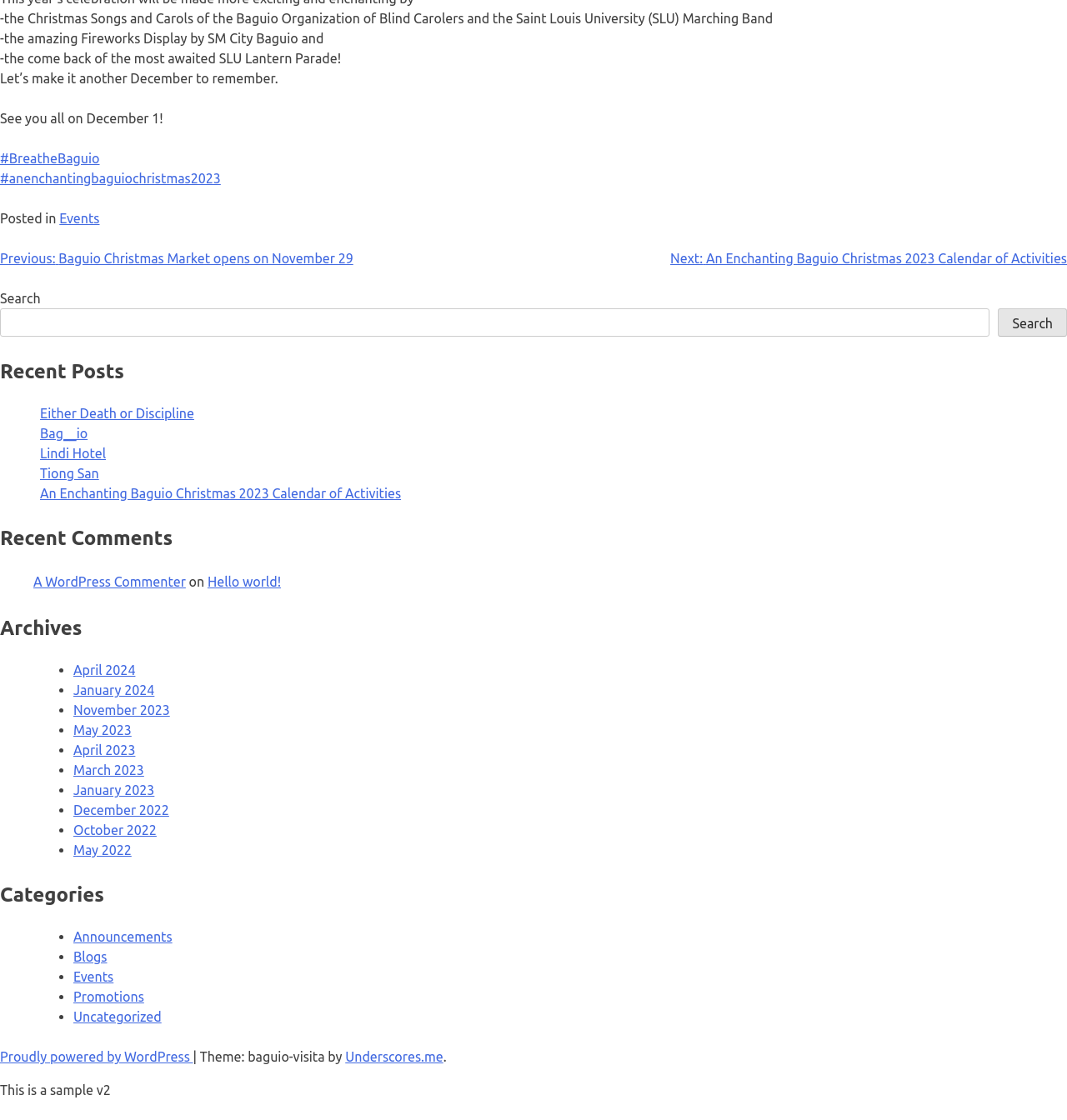Locate the bounding box coordinates of the region to be clicked to comply with the following instruction: "Visit the Enchanting Baguio Christmas 2023 page". The coordinates must be four float numbers between 0 and 1, in the form [left, top, right, bottom].

[0.038, 0.433, 0.376, 0.447]